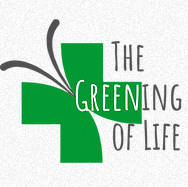What is emphasized in the logo's text?
Give a one-word or short-phrase answer derived from the screenshot.

The word 'GREEN'